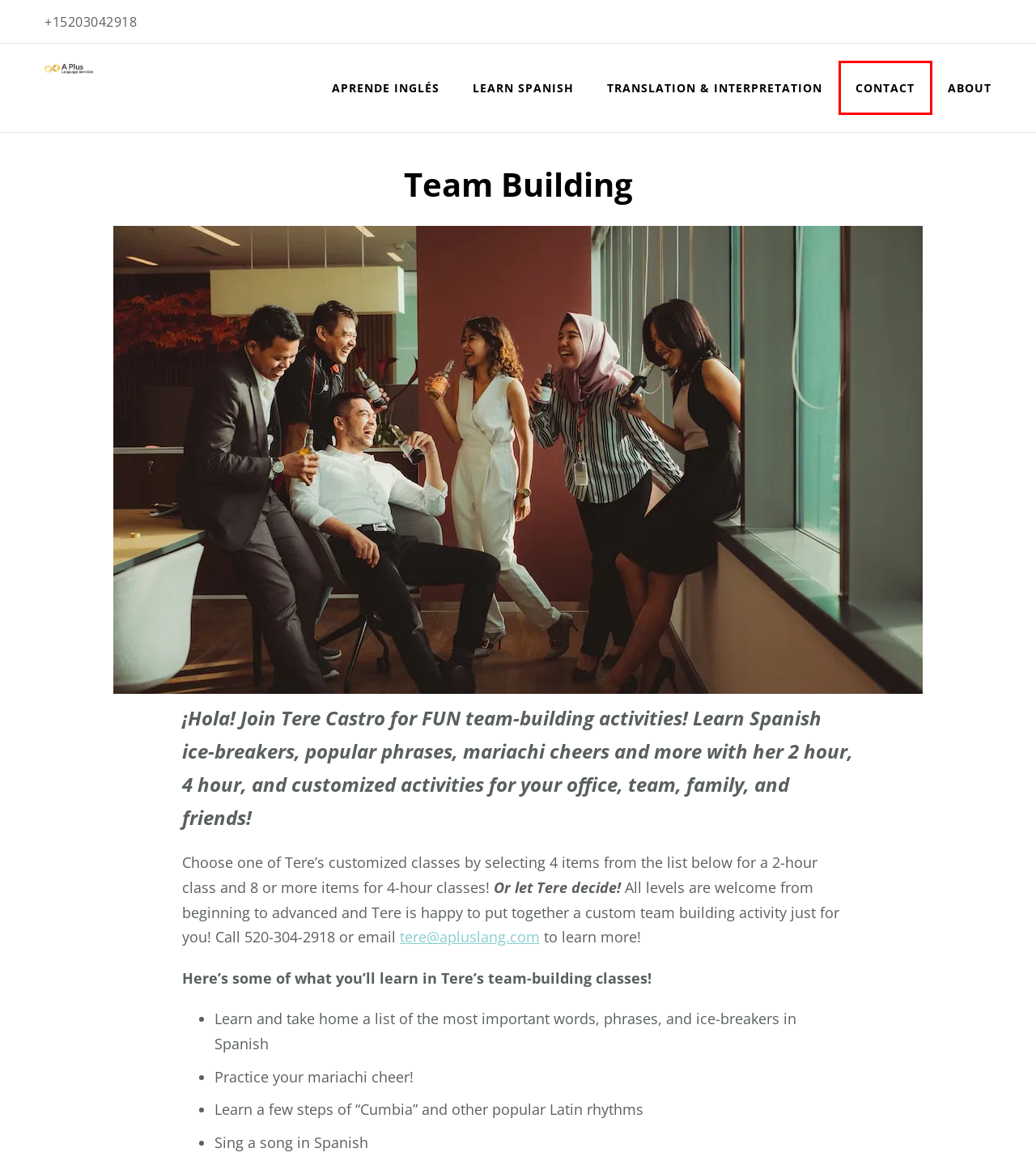You have a screenshot showing a webpage with a red bounding box highlighting an element. Choose the webpage description that best fits the new webpage after clicking the highlighted element. The descriptions are:
A. Blog Tool, Publishing Platform, and CMS – WordPress.org
B. home - A Plus Language Services
C. Translation and Interpretation - A Plus Language Services
D. Contact - A Plus Language Services
E. Aprende Inglés - A Plus Language Services
F. Blossom Themes: Feminine WordPress Themes and Templates
G. ¡Bienvenidos! - A Plus Language Services
H. Master Spanish with Ms. Tere Castro: - A Plus Language Services

D